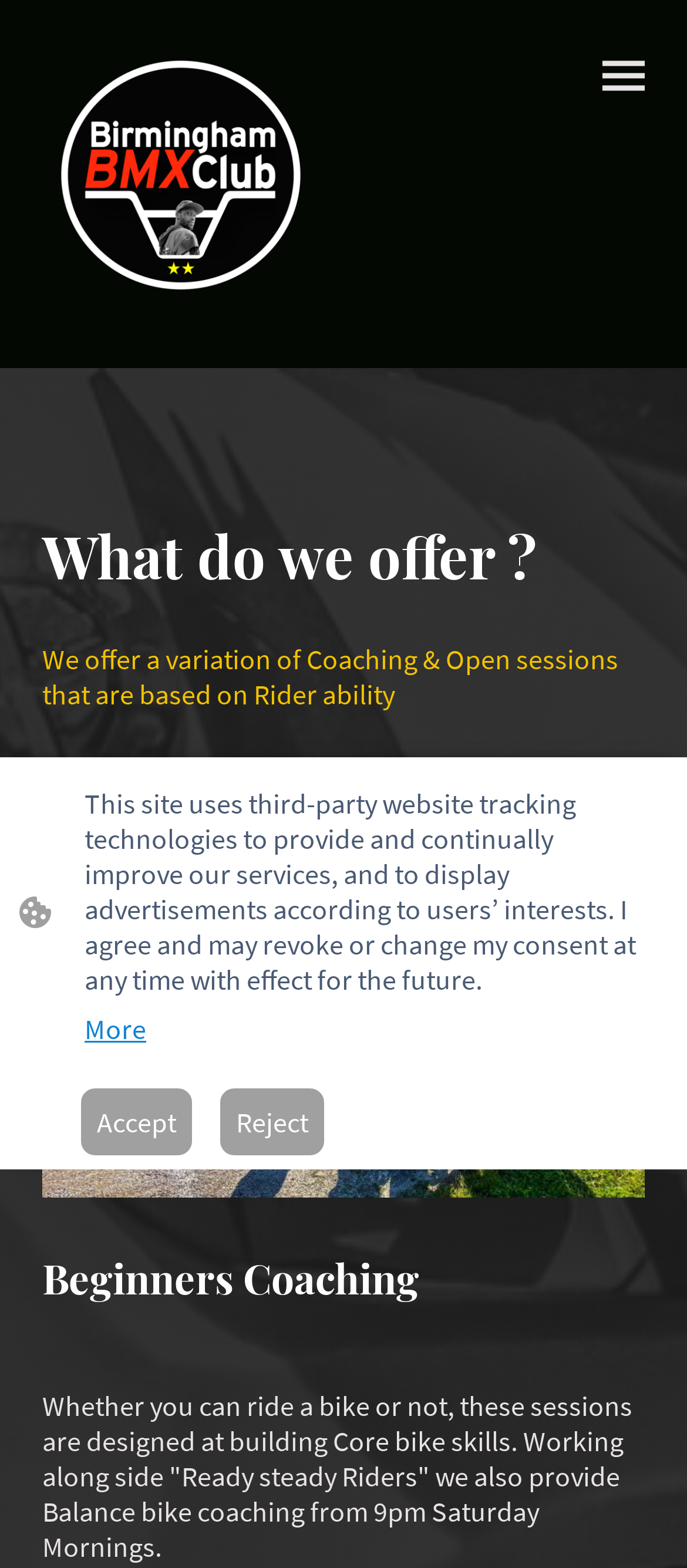What is the location of the balance bike coaching?
Kindly give a detailed and elaborate answer to the question.

The location of the balance bike coaching is not explicitly mentioned, but the timing is specified as '9pm Saturday Mornings', which implies that the coaching takes place on Saturday mornings at 9 pm.